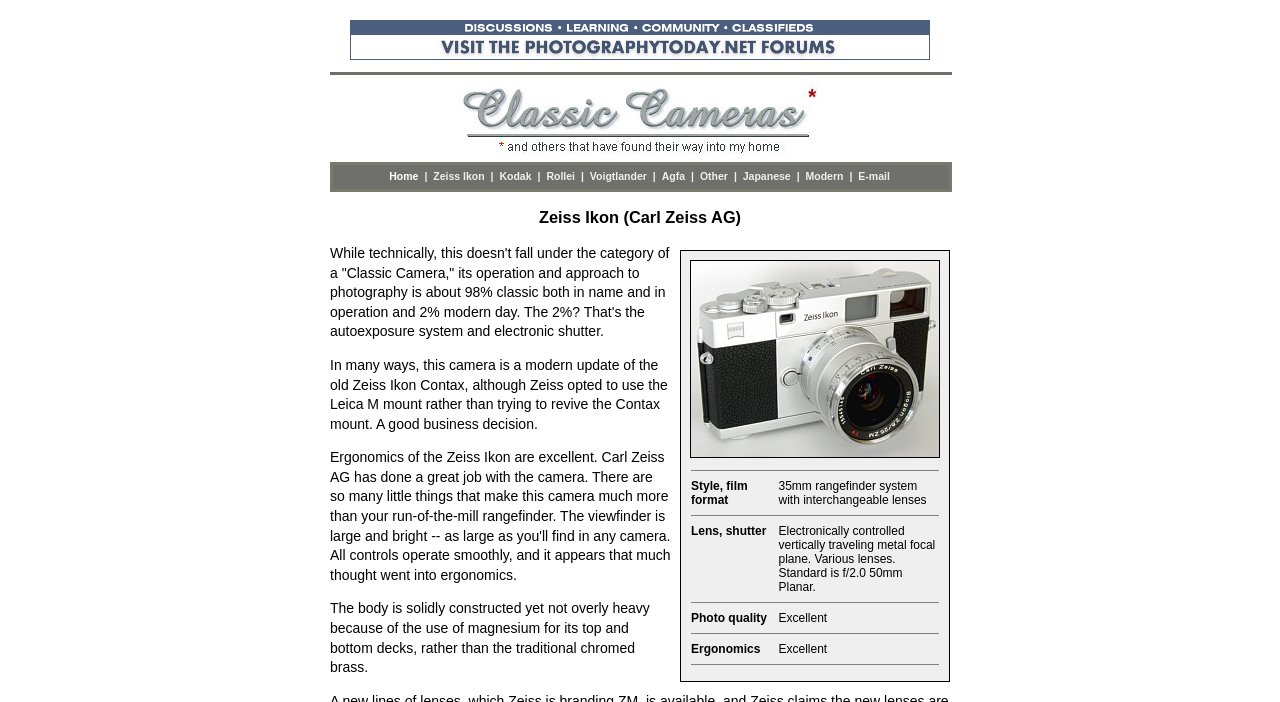Kindly determine the bounding box coordinates of the area that needs to be clicked to fulfill this instruction: "Read the camera description".

[0.258, 0.349, 0.523, 0.483]